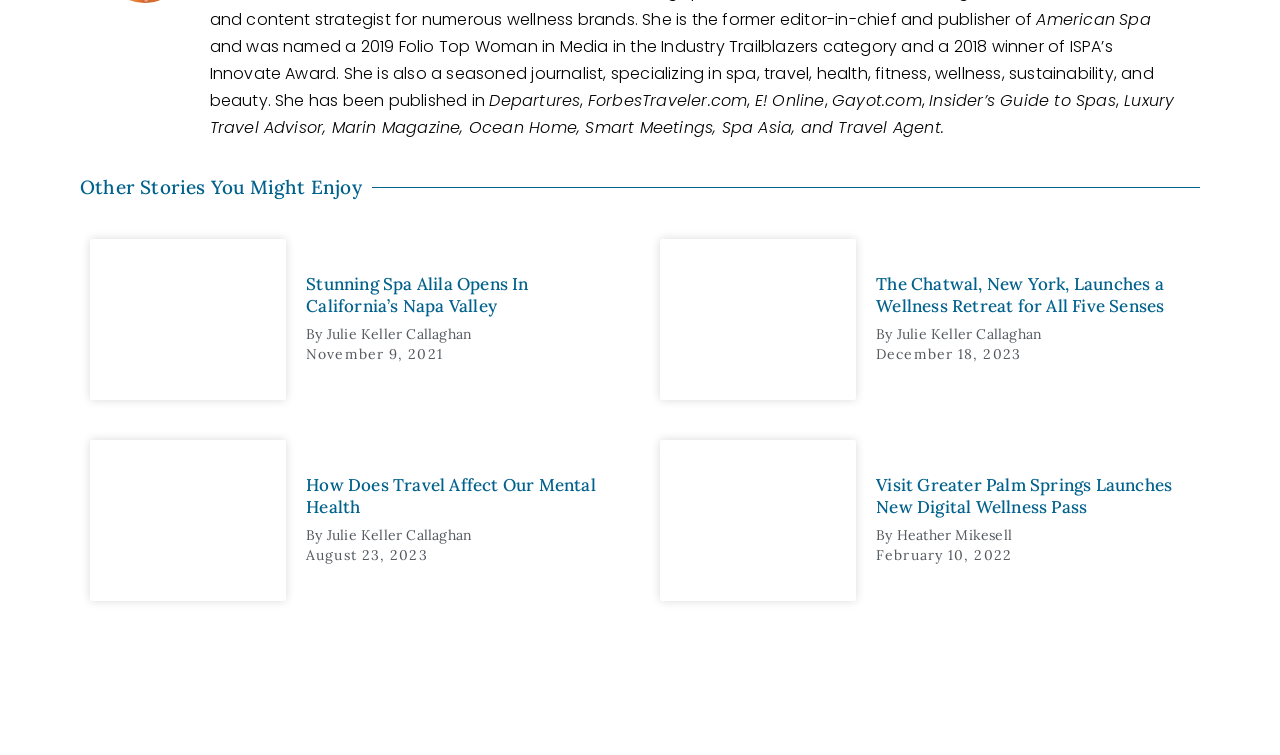What is the topic of the third article?
Please provide a comprehensive answer based on the information in the image.

I found the answer by looking at the heading of the third article, which is 'How Does Travel Affect Our Mental Health'.